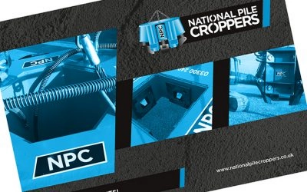Depict the image with a detailed narrative.

The image showcases the new brochure for National Pile Croppers (NPC), prominently featuring the organization's logo and branding in a striking blue color scheme. The brochure includes visually appealing images of their specialized equipment, highlighting their innovative designs. This new brochure aims to provide potential clients with a comprehensive overview of NPC's offerings, emphasizing their commitment to quality and efficiency in pile cropping services. The text inscribed on the brochure reiterates NPC’s focus on customer-satisfaction-driven solutions, making it clear that they strive to simplify their clients’ experiences in selecting the right equipment for their needs.